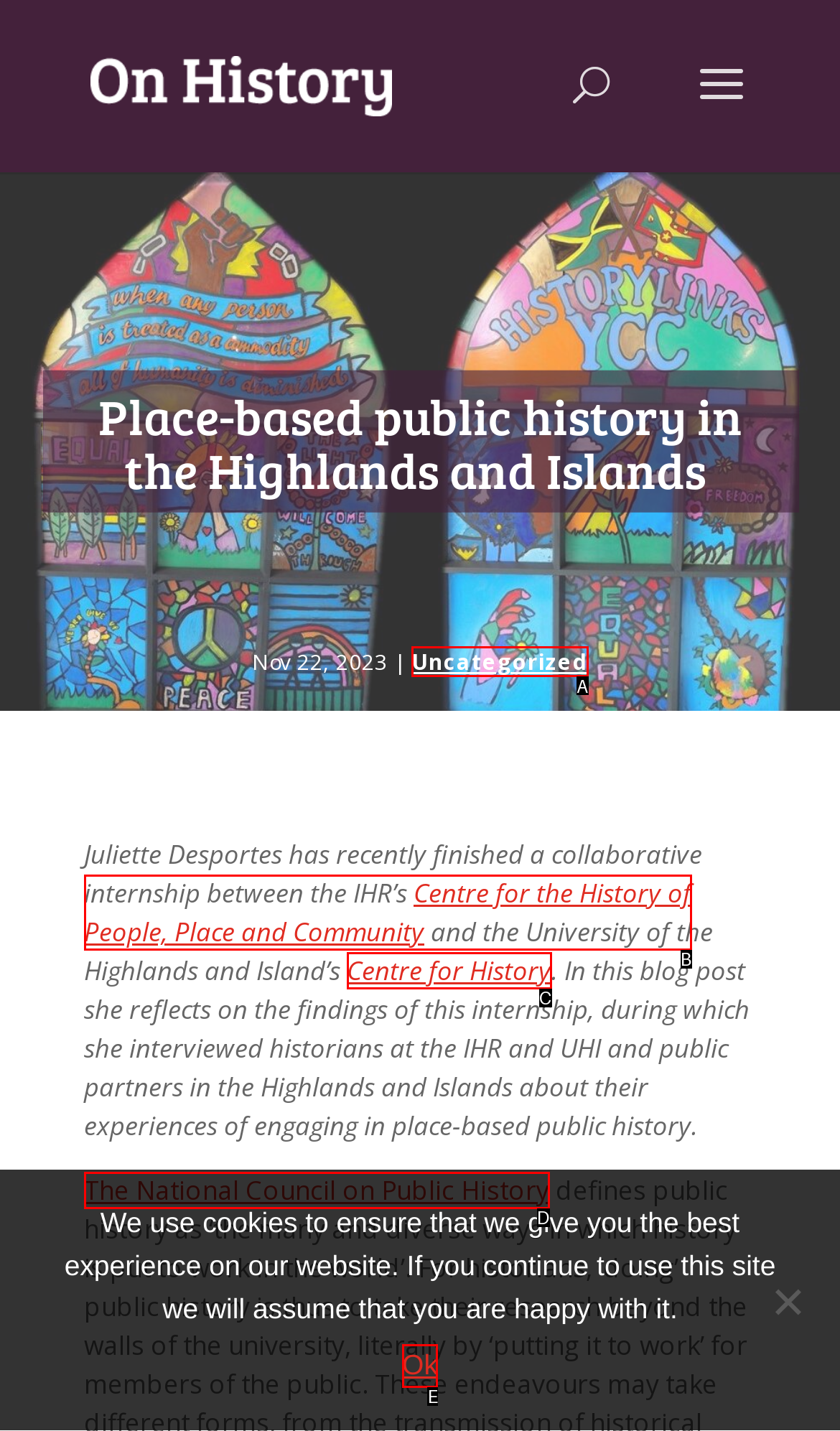With the provided description: starbucks, select the most suitable HTML element. Respond with the letter of the selected option.

None